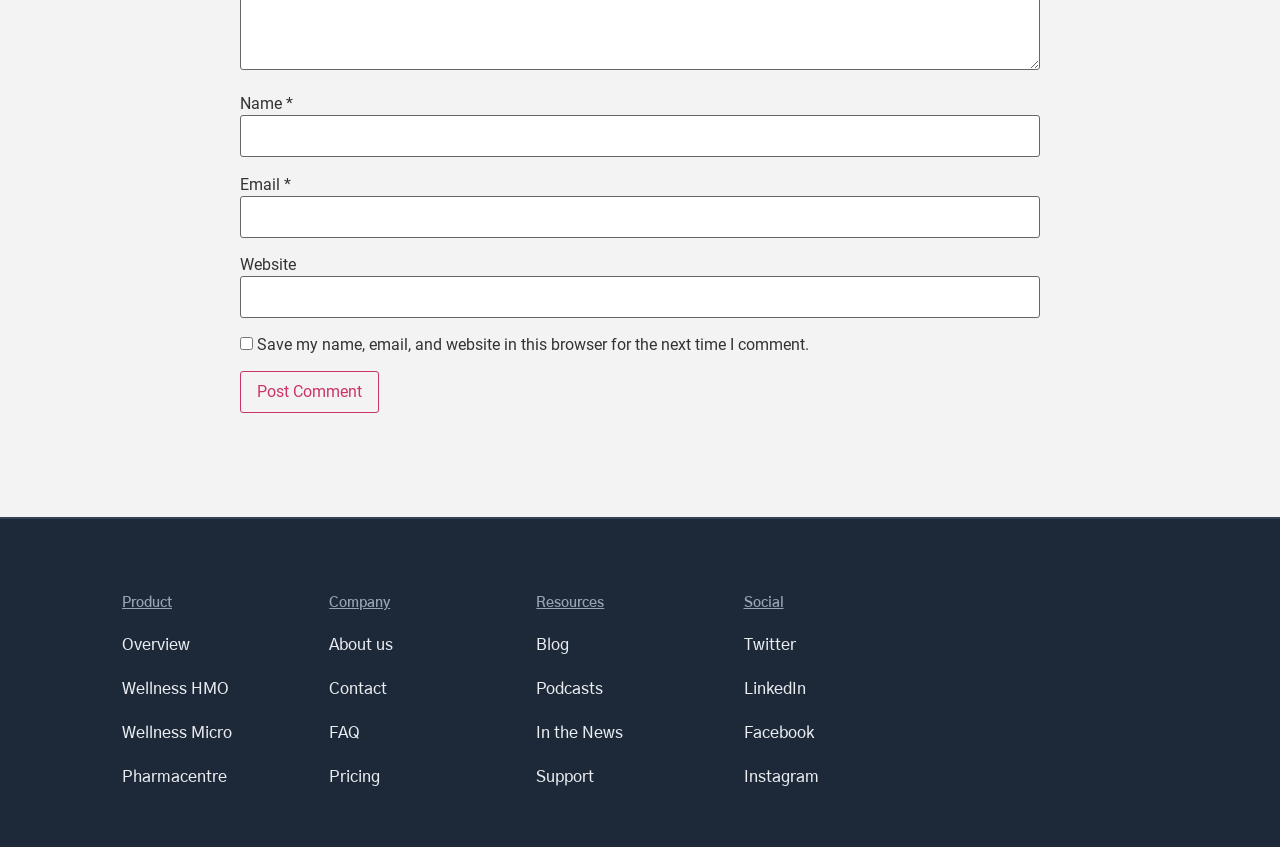Identify the bounding box coordinates of the specific part of the webpage to click to complete this instruction: "Visit 'Zip-it Anchors and Hollow Walls Make a Great Team'".

None